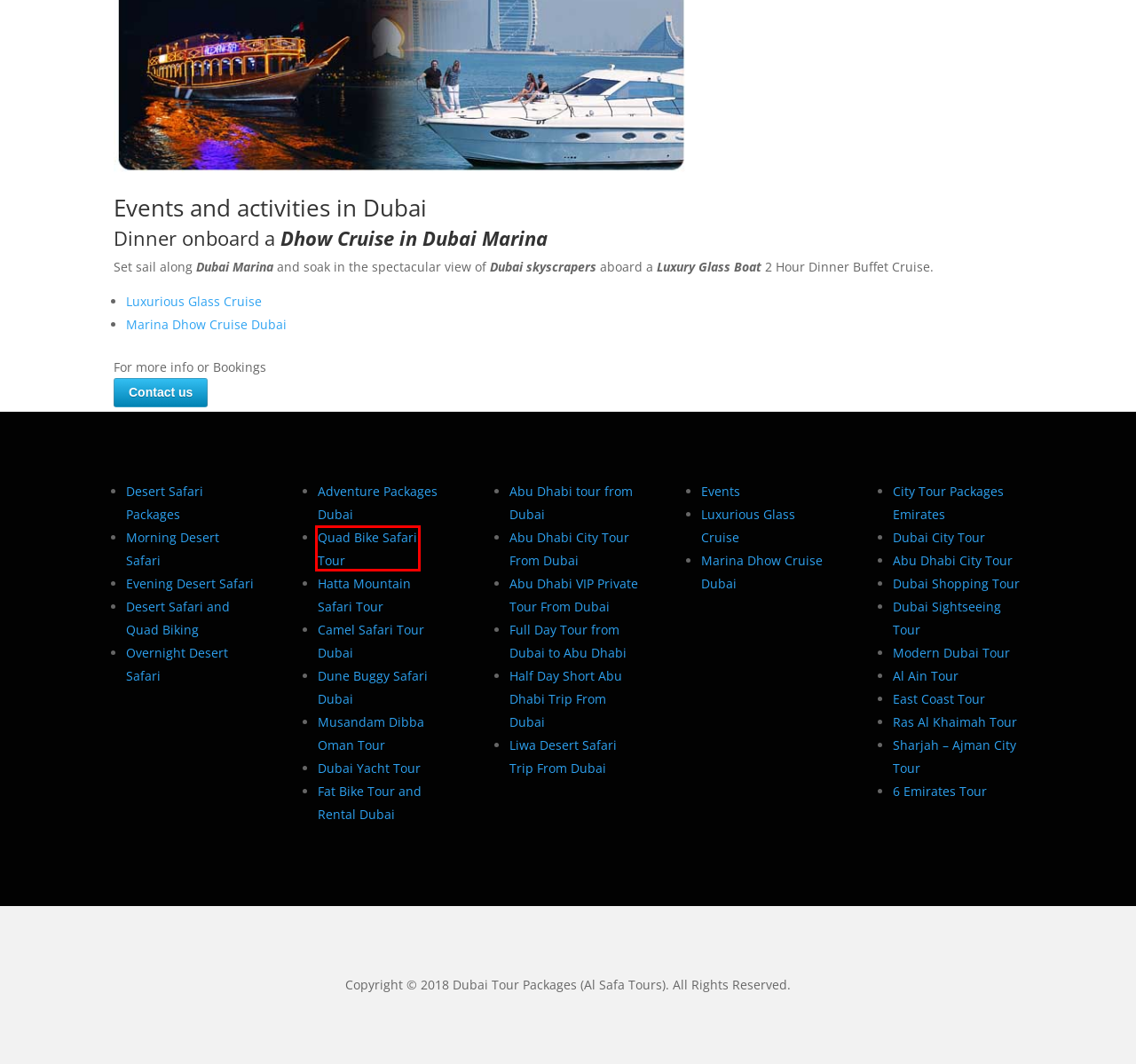Review the screenshot of a webpage containing a red bounding box around an element. Select the description that best matches the new webpage after clicking the highlighted element. The options are:
A. Abu Dhabi City Family Tour From Dubai | Dubai Tour Packages
B. Ras Al Khaimah Tour - Sightseeing | Dubai Tour Packages
C. Musandam Dibba Oman Tour Package | Dubai Tour Packages
D. Abu Dhabi tour from Dubai | Dubai Tour Packages
E. Quad Bike Safari Tour | Dubai Tour Packages
F. Dubai Yacht Tour | Dubai Tour Packages
G. Morning Desert Safari in dubai | Dubai Tour Packages
H. 6 Emirates Tour Packages - Sightseeing | Dubai Tour Packages

E